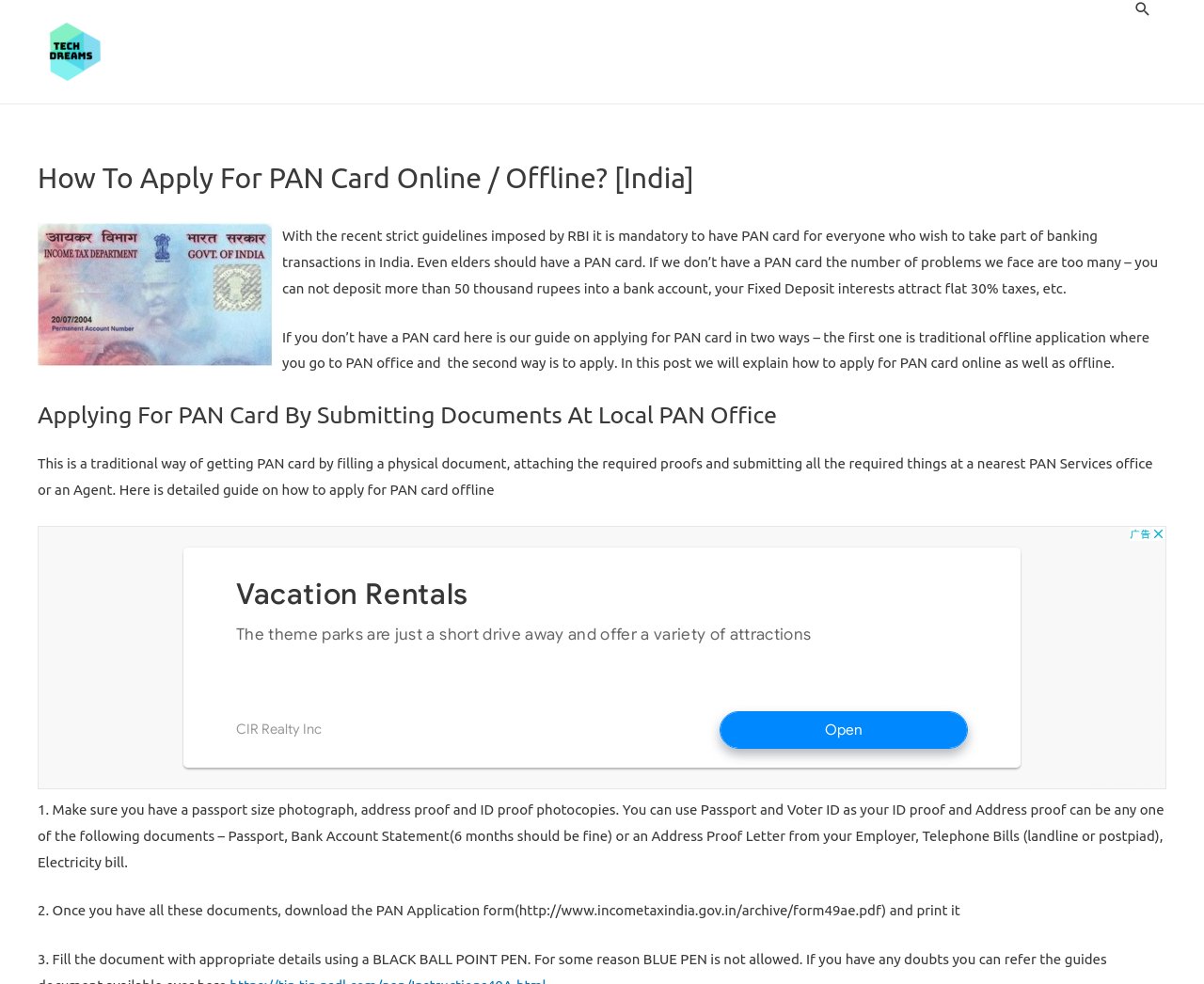Provide a brief response to the question below using a single word or phrase: 
What is the tax rate on Fixed Deposit interests without a PAN card?

30% flat